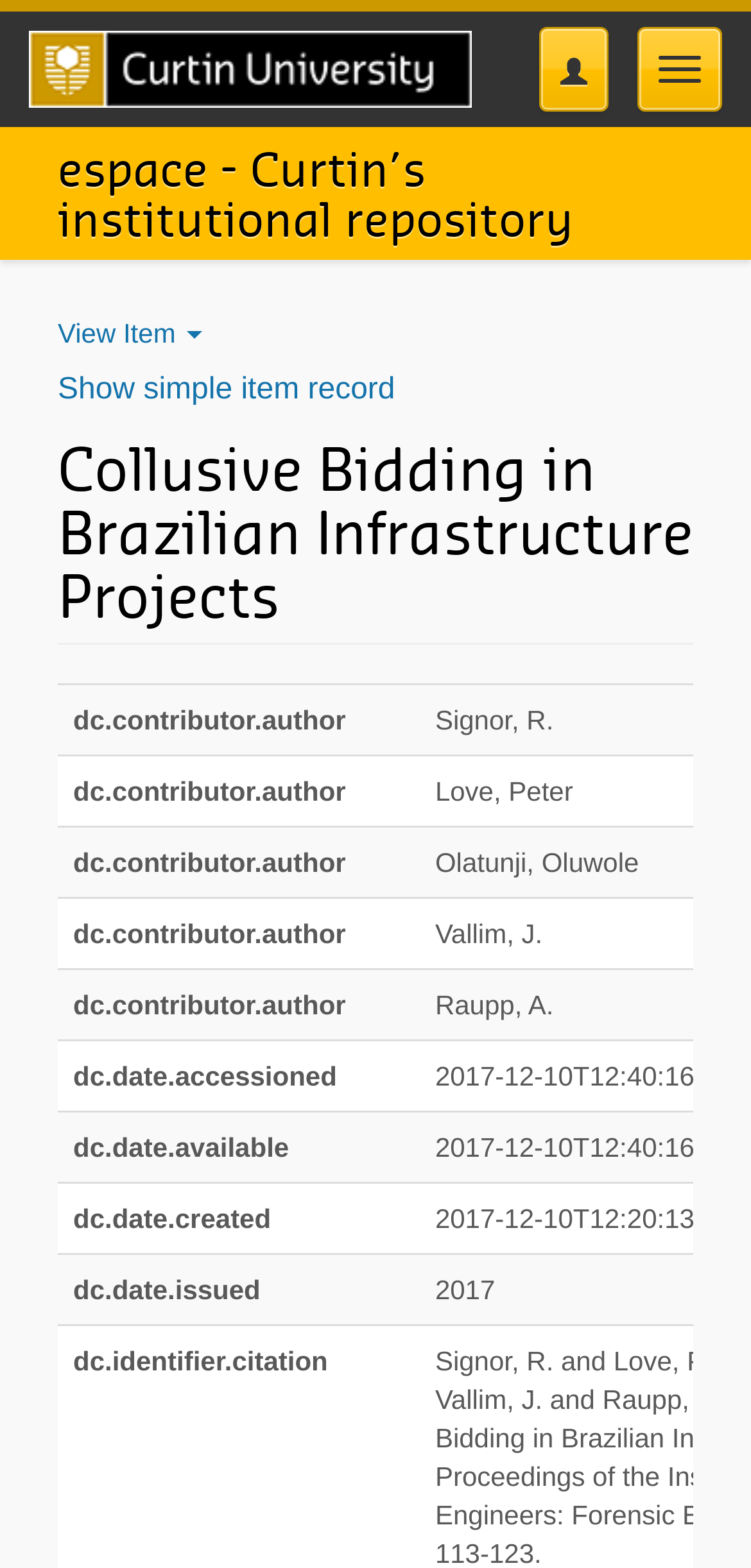Is there a button to view the item?
Please analyze the image and answer the question with as much detail as possible.

I found a button with the text 'View Item' which suggests that it can be used to view the item.